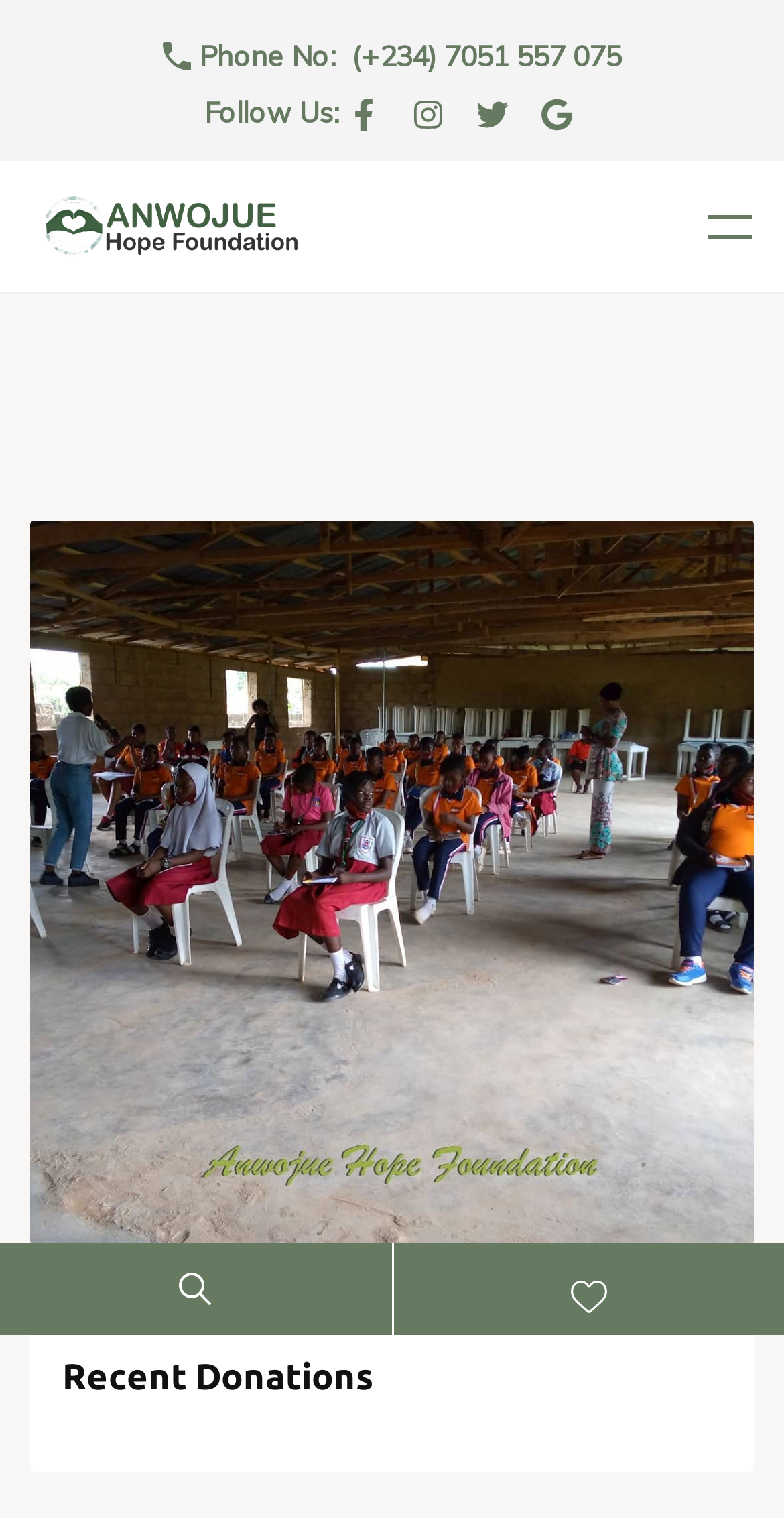Find the bounding box coordinates of the area to click in order to follow the instruction: "View recent donations".

[0.079, 0.891, 0.921, 0.921]